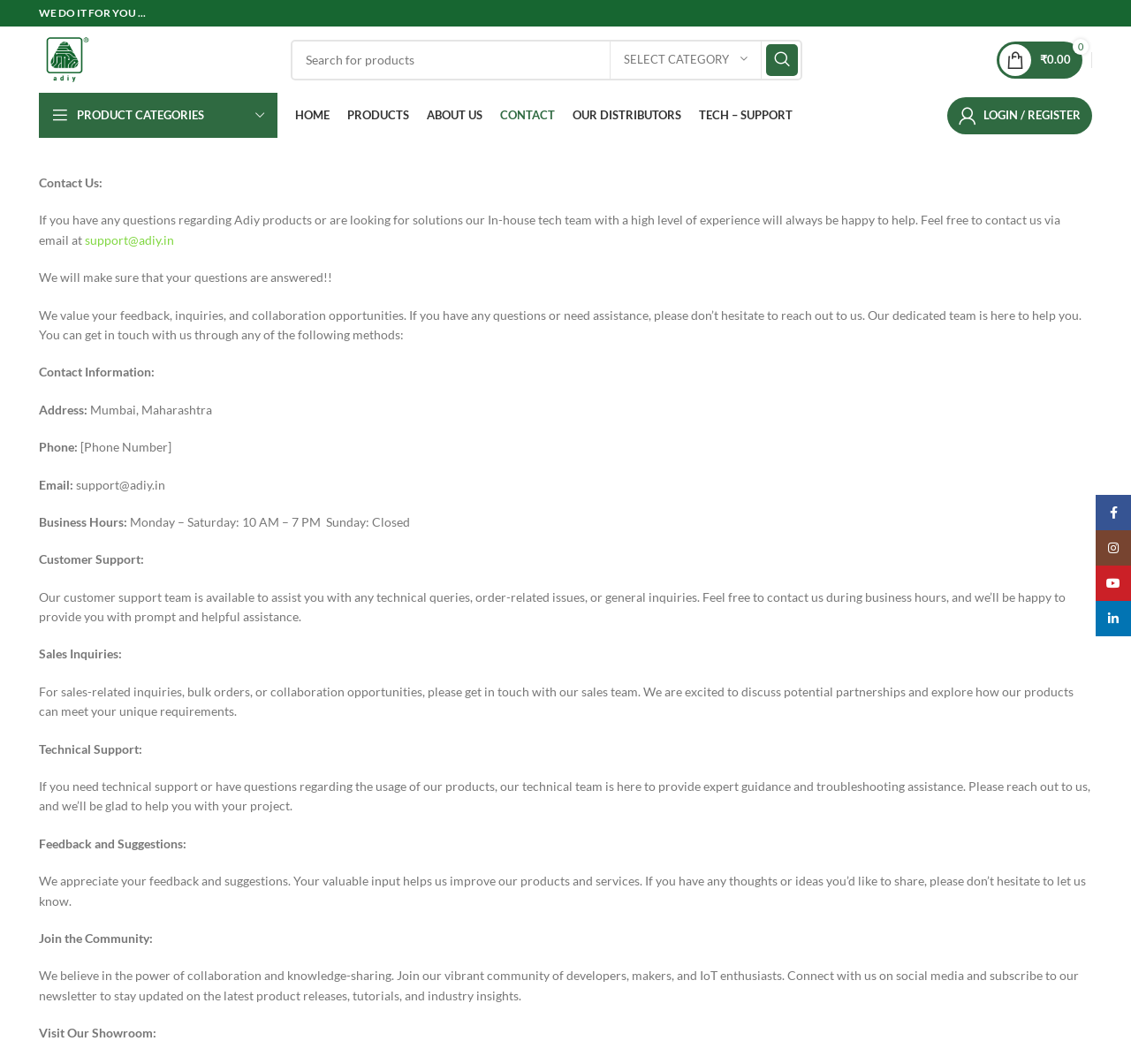Generate a comprehensive description of the contents of the webpage.

This webpage is the contact us page of Adiy.in. At the top, there is a logo of Adiy and a search bar with a dropdown menu to select a category. Below the search bar, there is a navigation menu with links to different sections of the website, including Home, Products, About Us, Contact, Our Distributors, and Tech-Support.

The main content of the page is divided into several sections. The first section has a heading "Contact Us" and provides an email address to contact the tech team. Below this, there is a paragraph explaining that the tech team is happy to help with any questions or solutions regarding Adiy products.

The next section is "We value your feedback, inquiries, and collaboration opportunities" and provides a brief description of how to get in touch with the team. This is followed by a section with contact information, including address, phone number, and email.

There are also sections for business hours, customer support, sales inquiries, technical support, feedback and suggestions, and joining the community. Each section provides a brief description and contact information.

At the bottom of the page, there are social media links to Facebook, Instagram, YouTube, and LinkedIn.